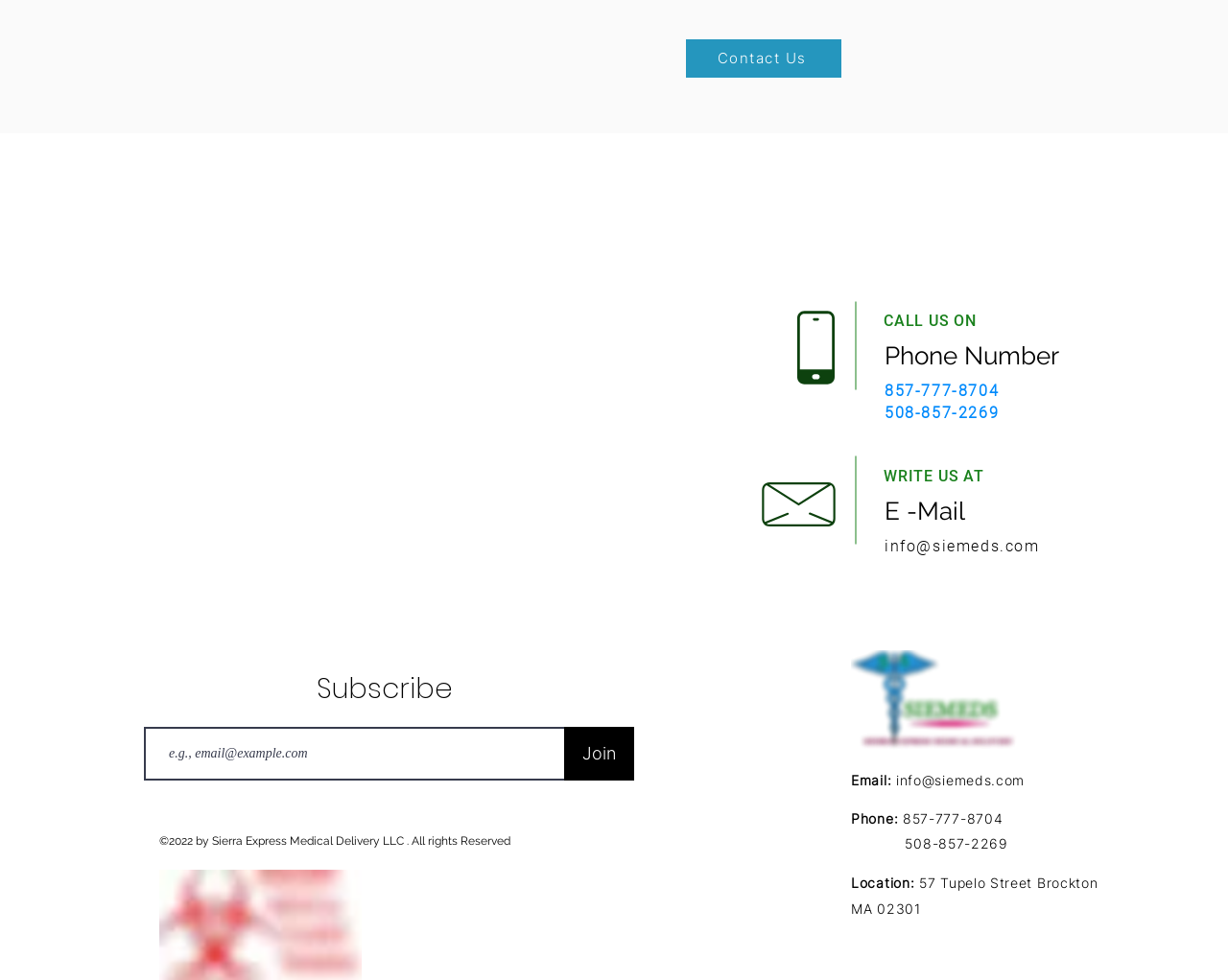Identify the bounding box coordinates of the region that should be clicked to execute the following instruction: "Call the phone number".

[0.72, 0.388, 0.813, 0.408]